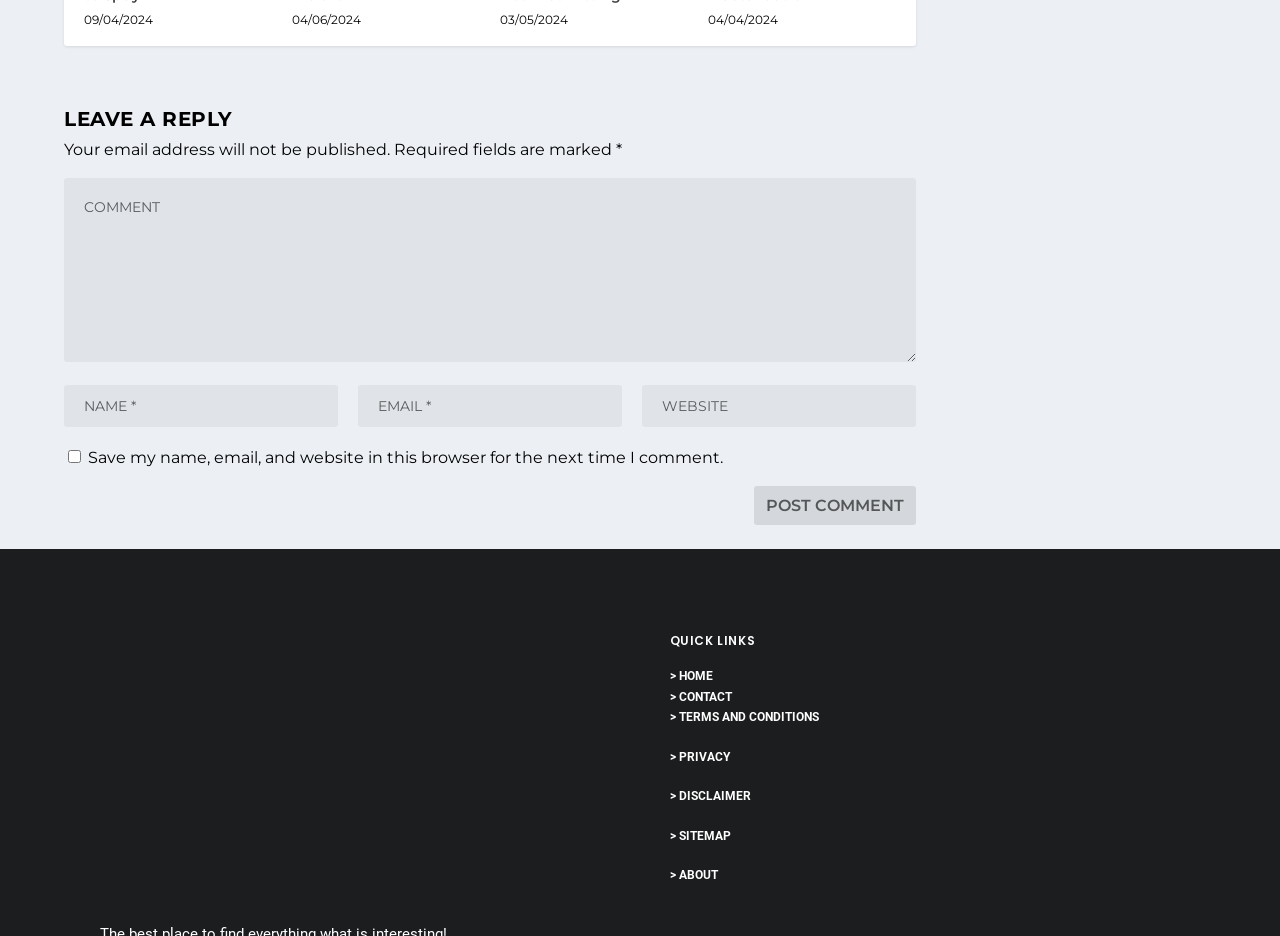Identify the bounding box coordinates of the clickable region required to complete the instruction: "read about 'hans urs von balthasar'". The coordinates should be given as four float numbers within the range of 0 and 1, i.e., [left, top, right, bottom].

None